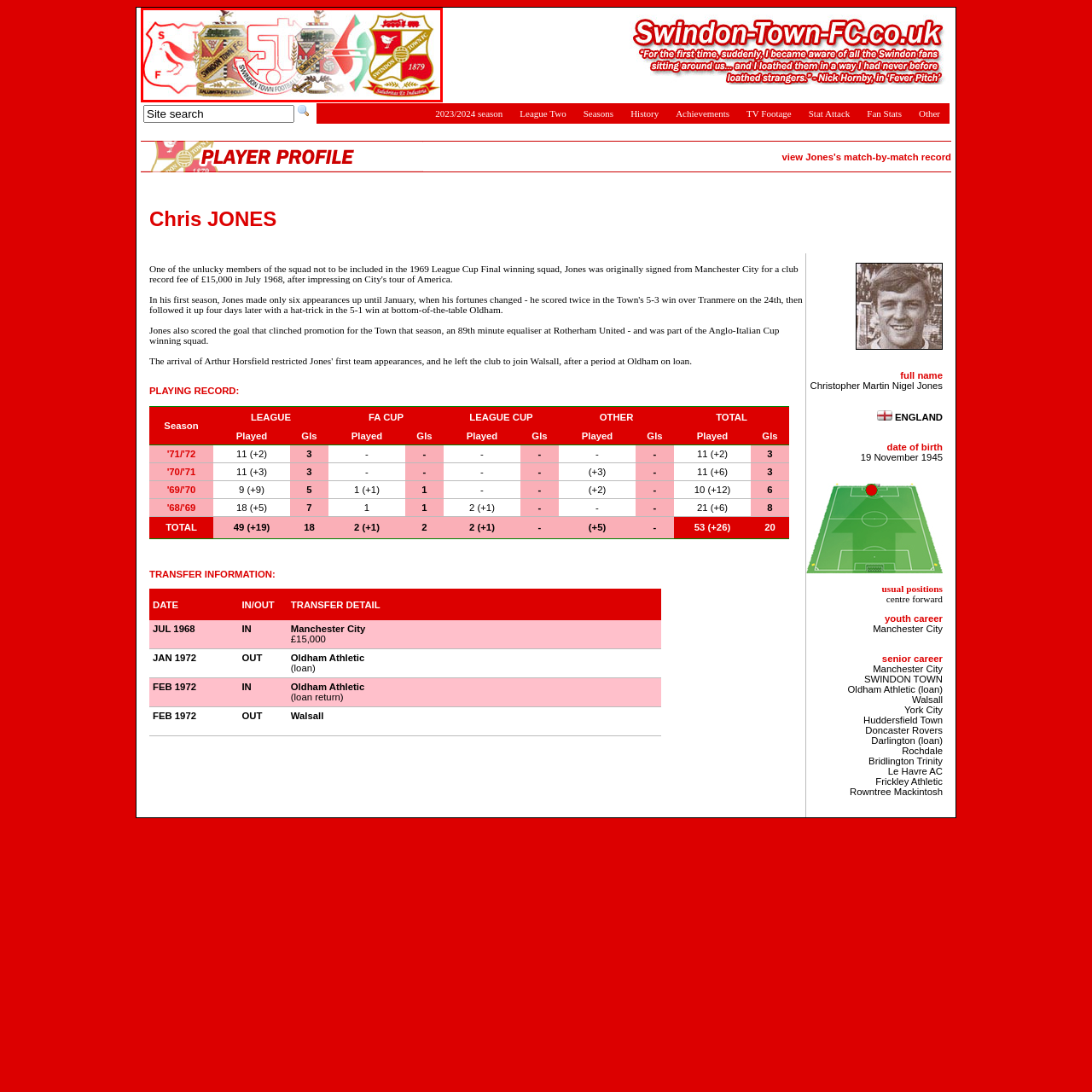What do the emblems reflect?
Pay attention to the image surrounded by the red bounding box and answer the question in detail based on the image.

The caption explains that the emblems reflect the club's identity, which includes its history, branding evolution, and connection to the community over the years.